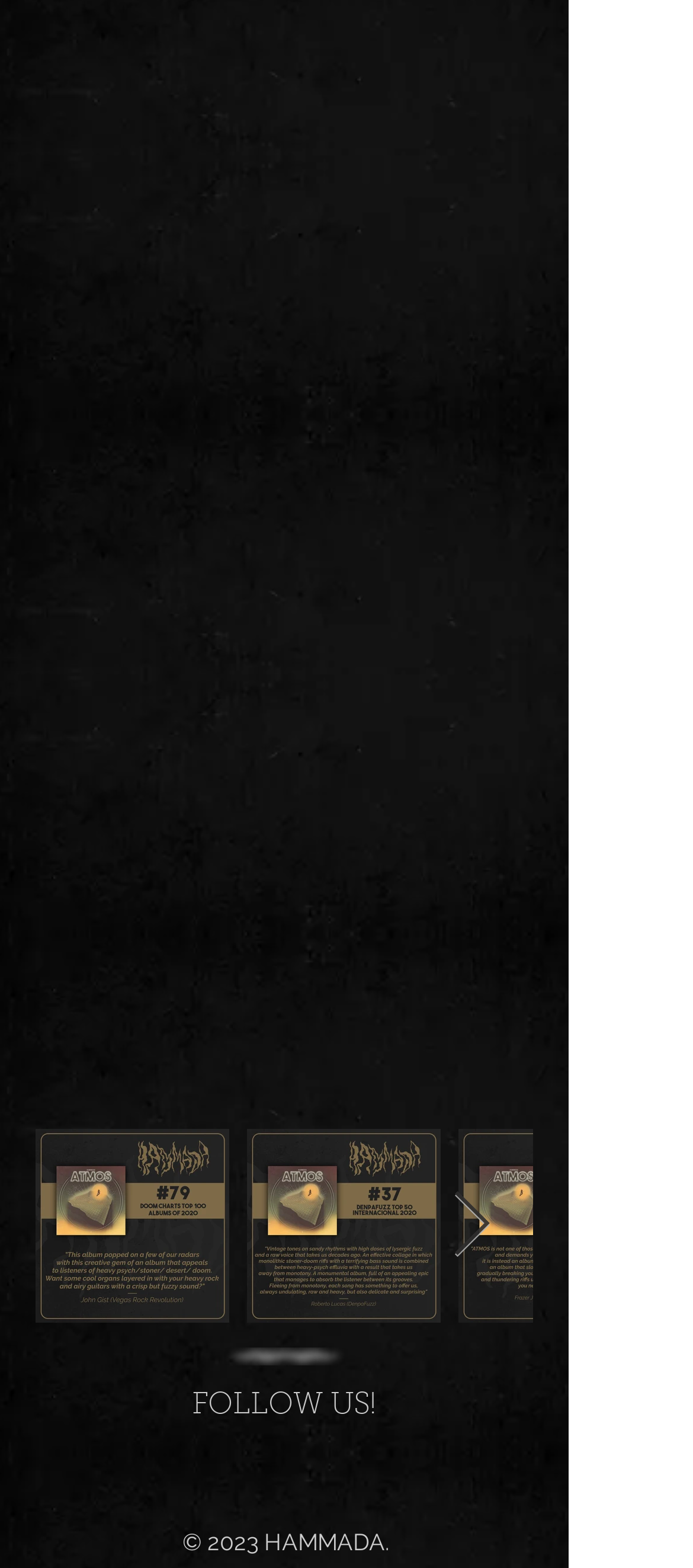Can you provide the bounding box coordinates for the element that should be clicked to implement the instruction: "Visit wow legion ashran"?

None